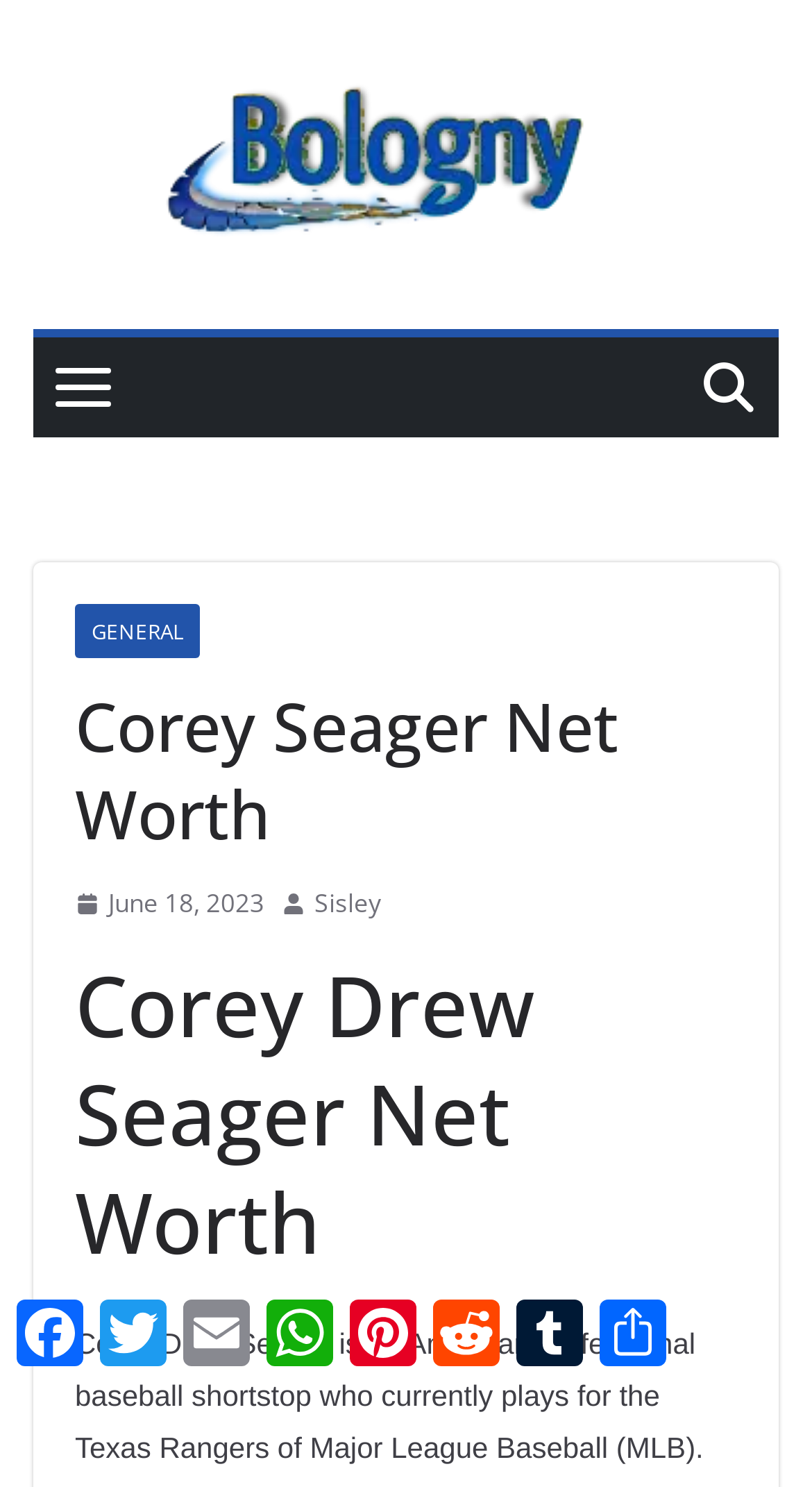Give a comprehensive overview of the webpage, including key elements.

The webpage is about Corey Seager, an American professional baseball shortstop. At the top, there is a logo of "Bologny" on the left, which is also a clickable link. Below the logo, there is a small image. 

To the right of the logo, there are several links and elements arranged horizontally. The first element is a link labeled "GENERAL", followed by a header that reads "Corey Seager Net Worth". Next to the header, there is a link with the date "June 18, 2023", accompanied by a small image and a time indicator. 

Further to the right, there is another image, followed by a link labeled "Sisley". Below these elements, there is a larger heading that reads "Corey Drew Seager Net Worth". 

At the bottom of the page, there are several social media links, including Facebook, Twitter, Email, WhatsApp, Pinterest, Reddit, Tumblr, and Share, arranged horizontally from left to right.